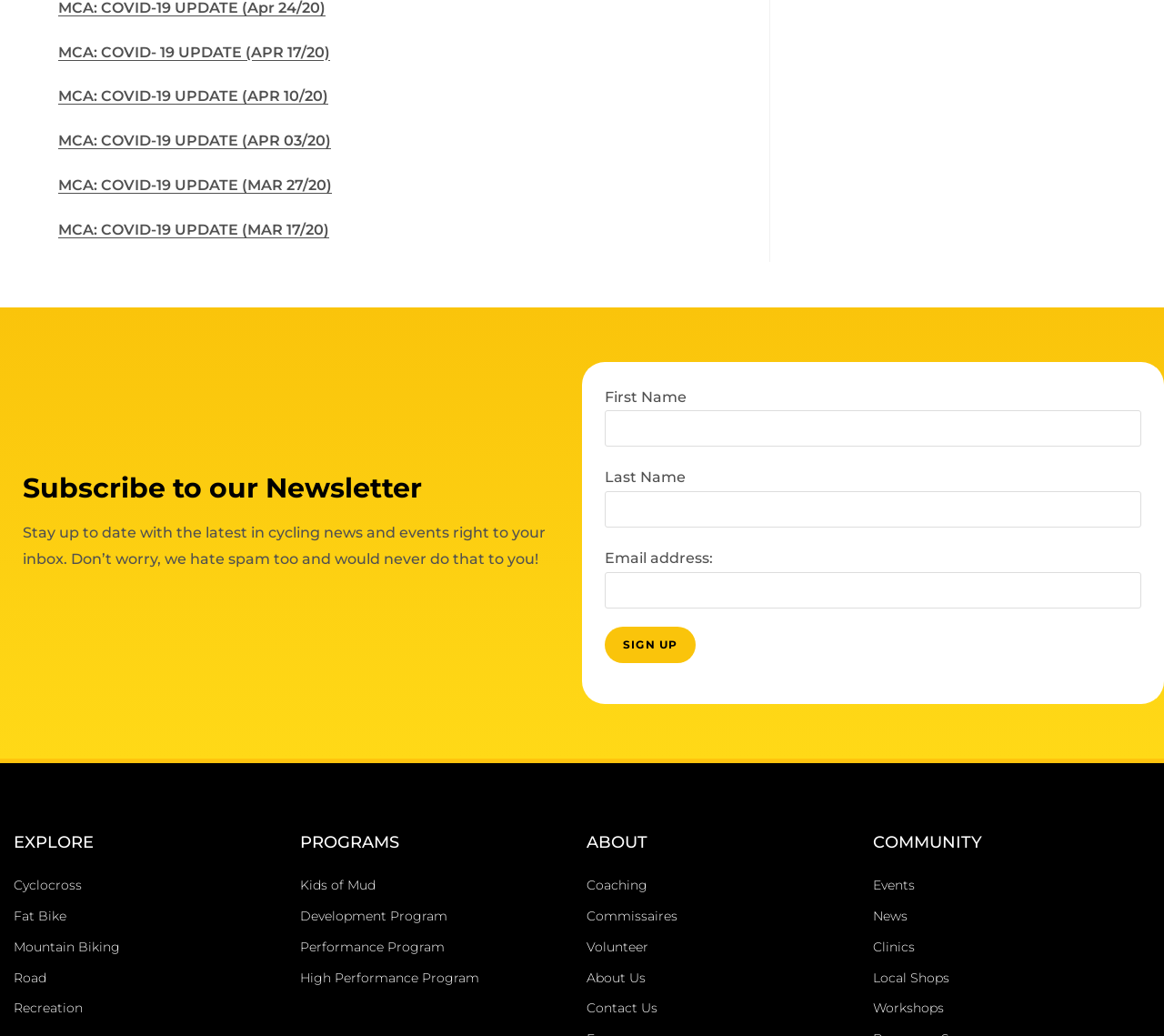Select the bounding box coordinates of the element I need to click to carry out the following instruction: "Sign up".

[0.52, 0.605, 0.598, 0.64]